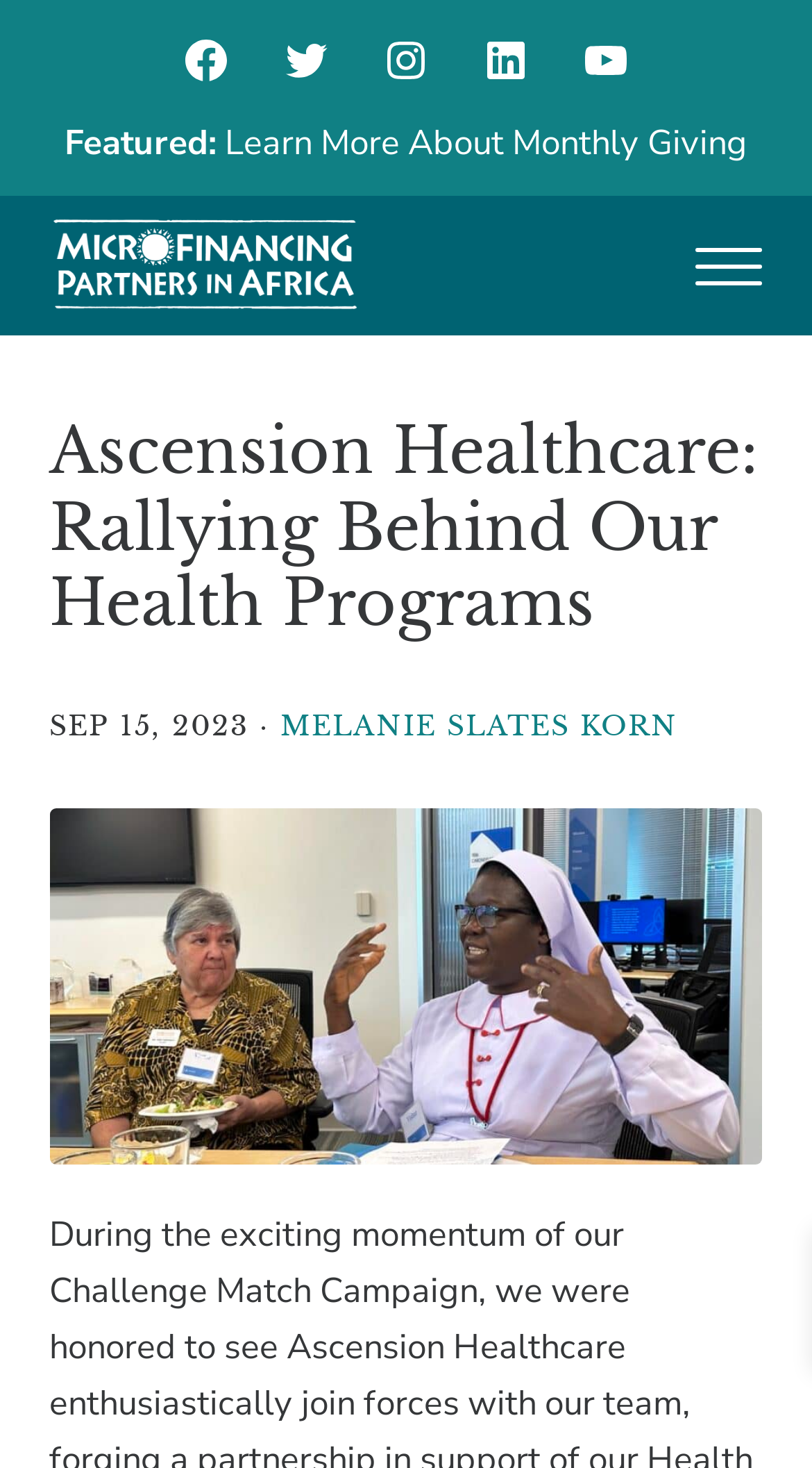What is the slogan or phrase present on the webpage?
Examine the image and give a concise answer in one word or a short phrase.

From Poverty. To Possibility.